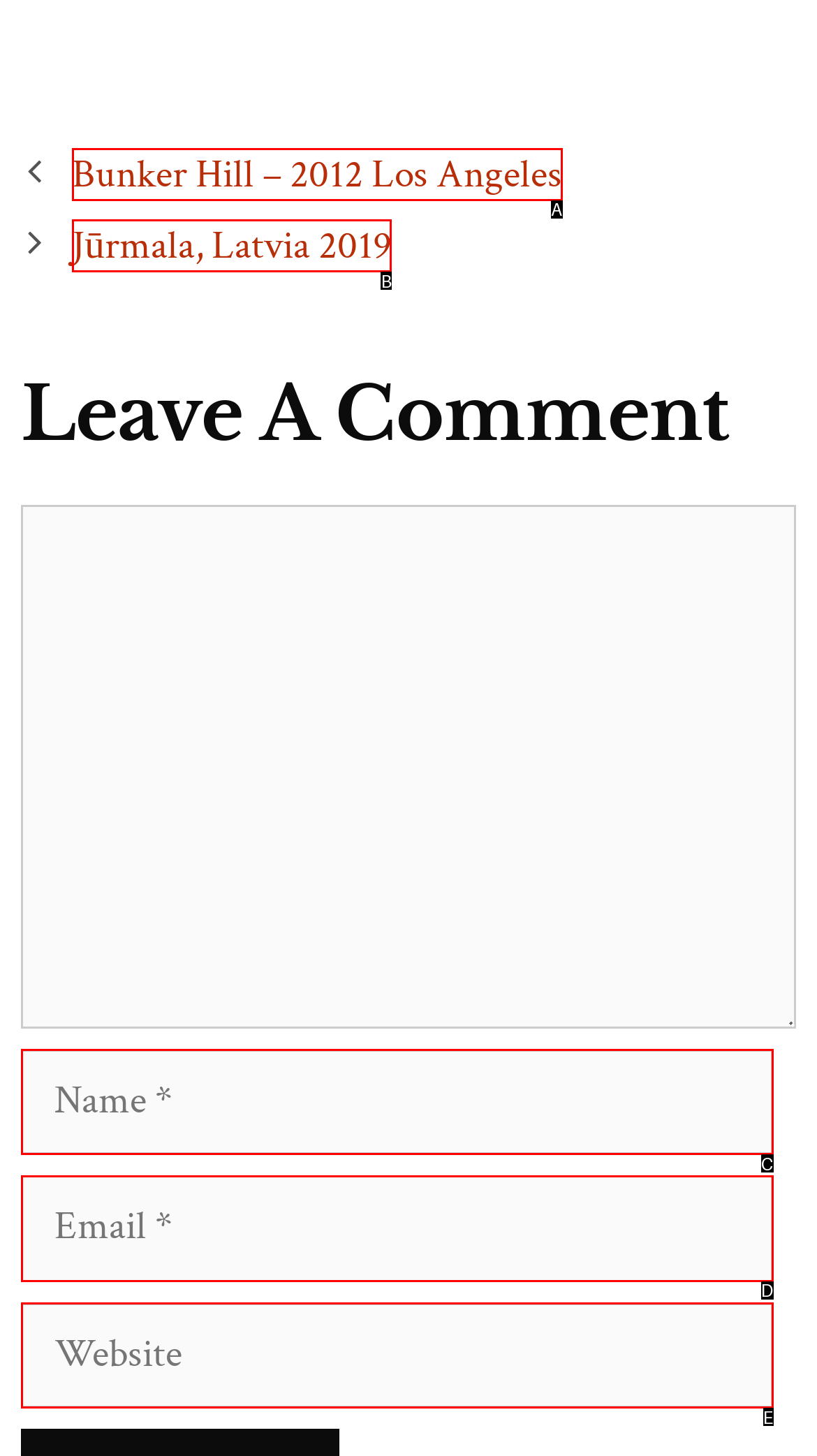Select the HTML element that matches the description: parent_node: Comment name="url" placeholder="Website". Provide the letter of the chosen option as your answer.

E